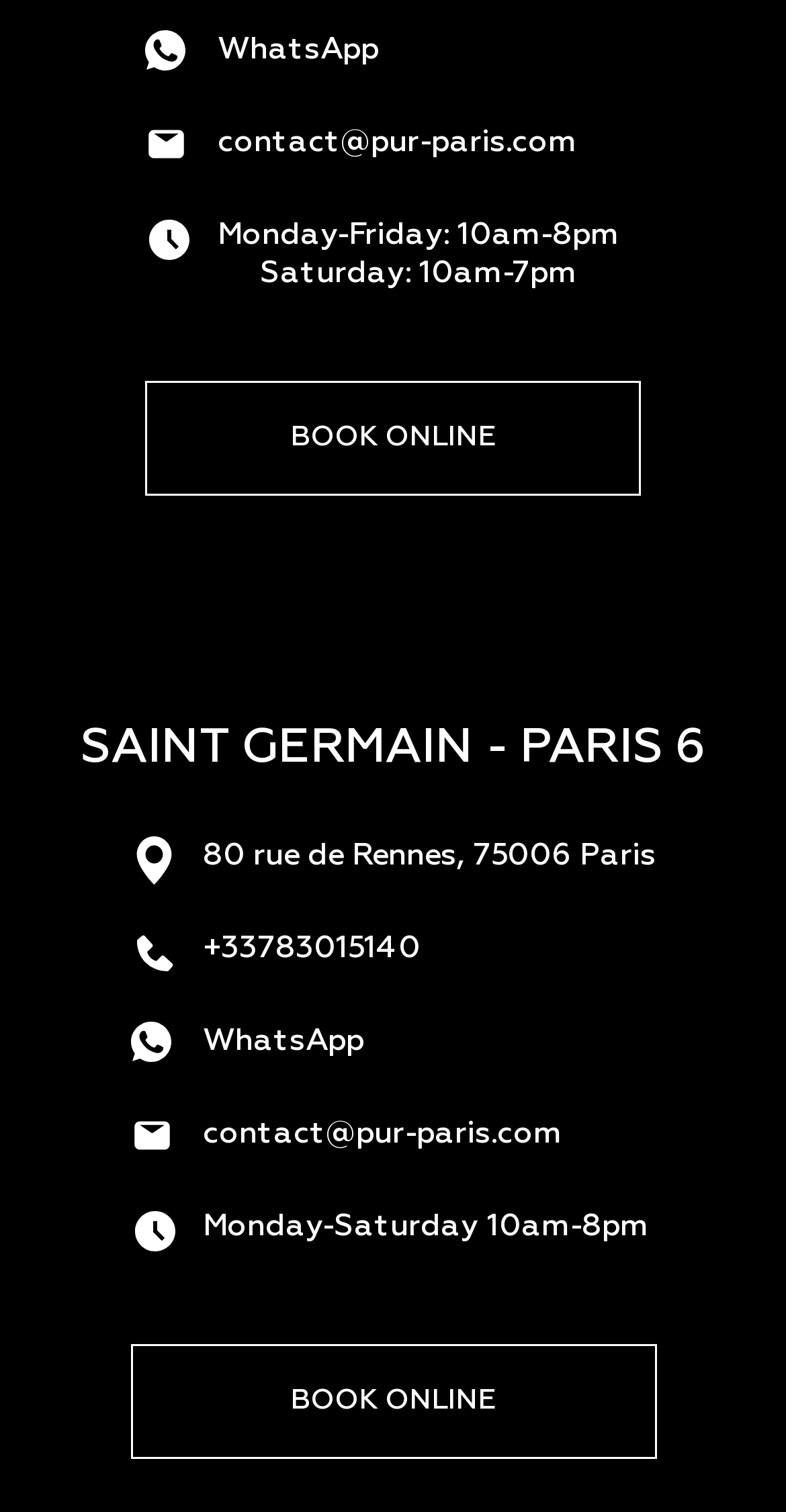What is the address of the salon?
Based on the image, answer the question in a detailed manner.

I found the address by examining the static text elements on the webpage, specifically the one that mentions the street name and postal code.